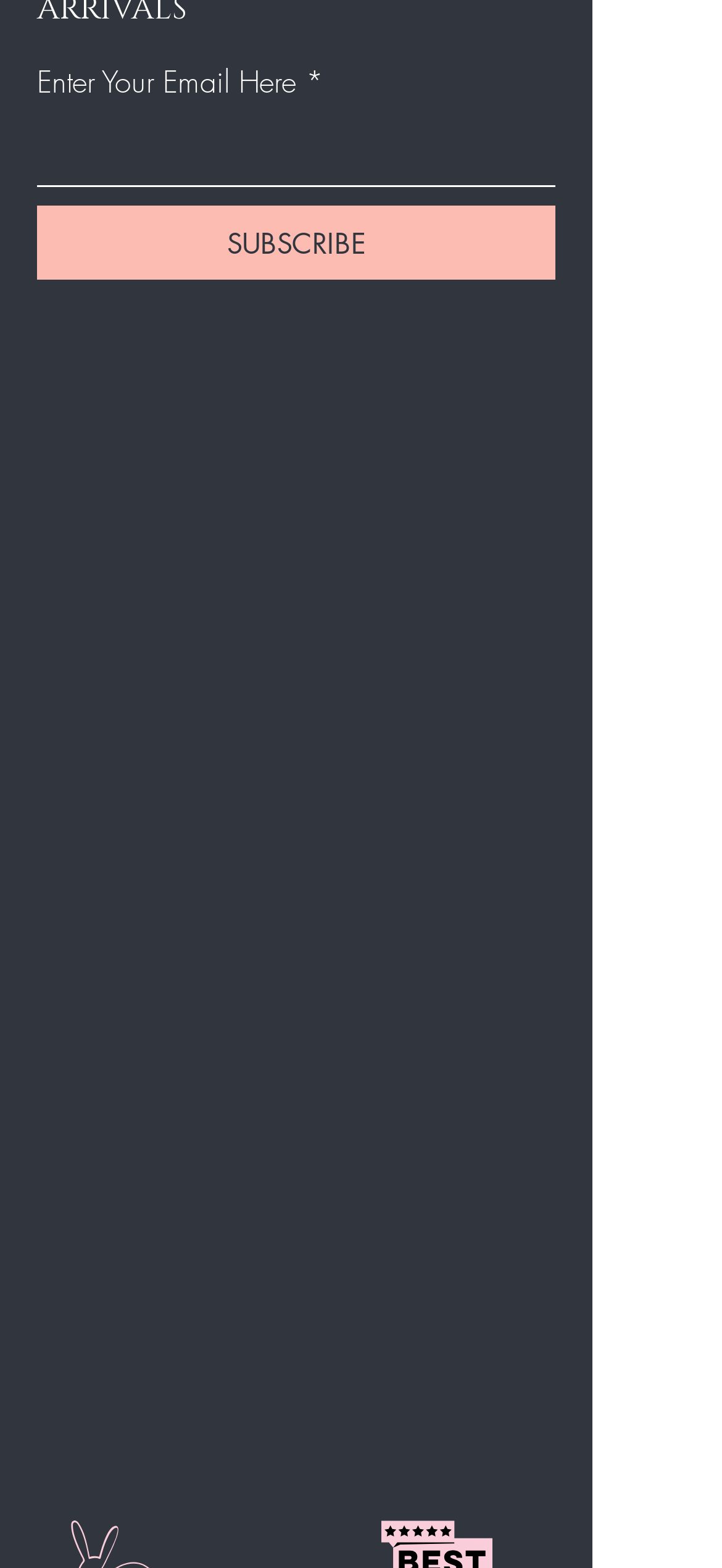Highlight the bounding box coordinates of the element that should be clicked to carry out the following instruction: "Contact customer support". The coordinates must be given as four float numbers ranging from 0 to 1, i.e., [left, top, right, bottom].

[0.223, 0.585, 0.403, 0.606]